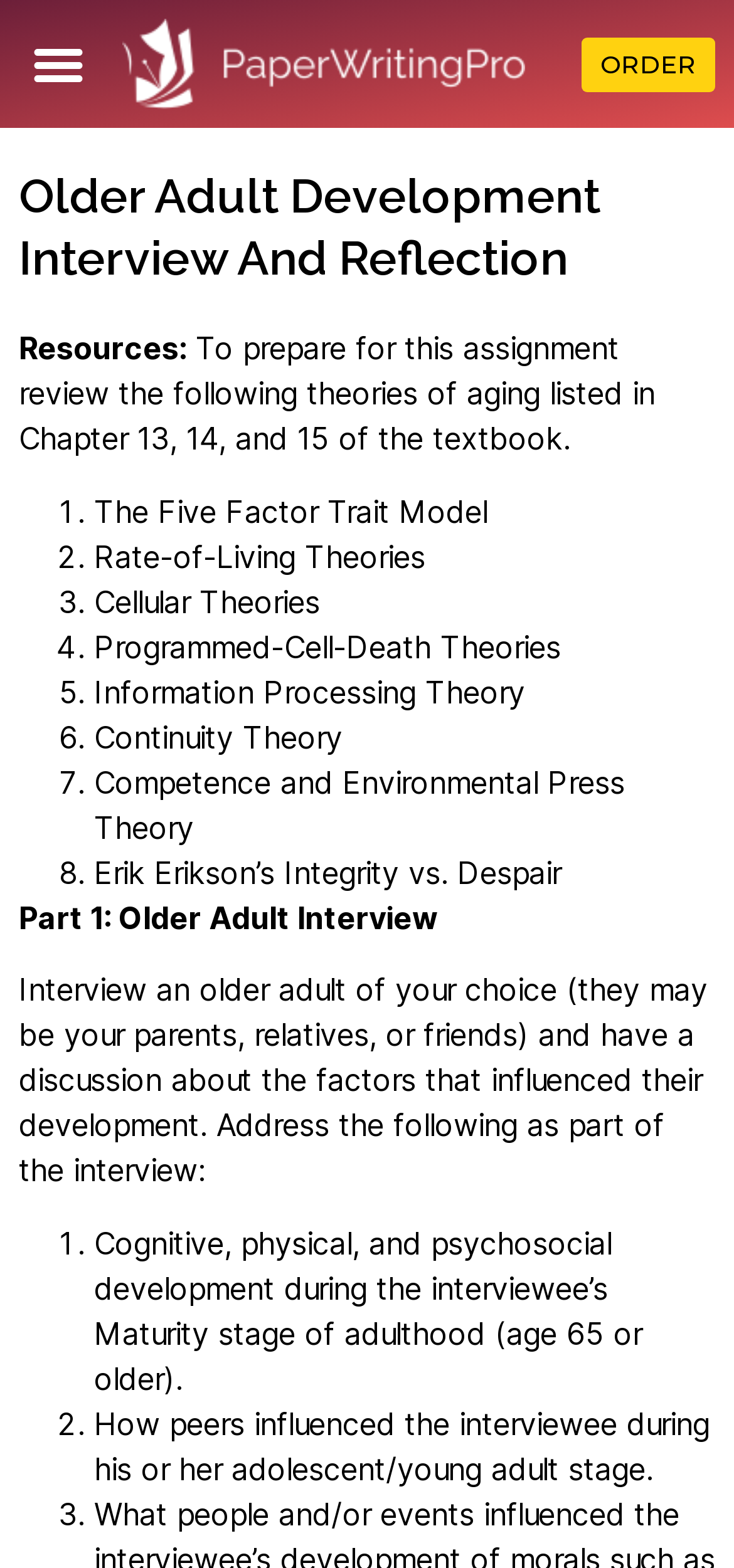Identify and provide the bounding box for the element described by: "alt="ezgif 2 97689d8e14b4"".

[0.166, 0.012, 0.714, 0.07]